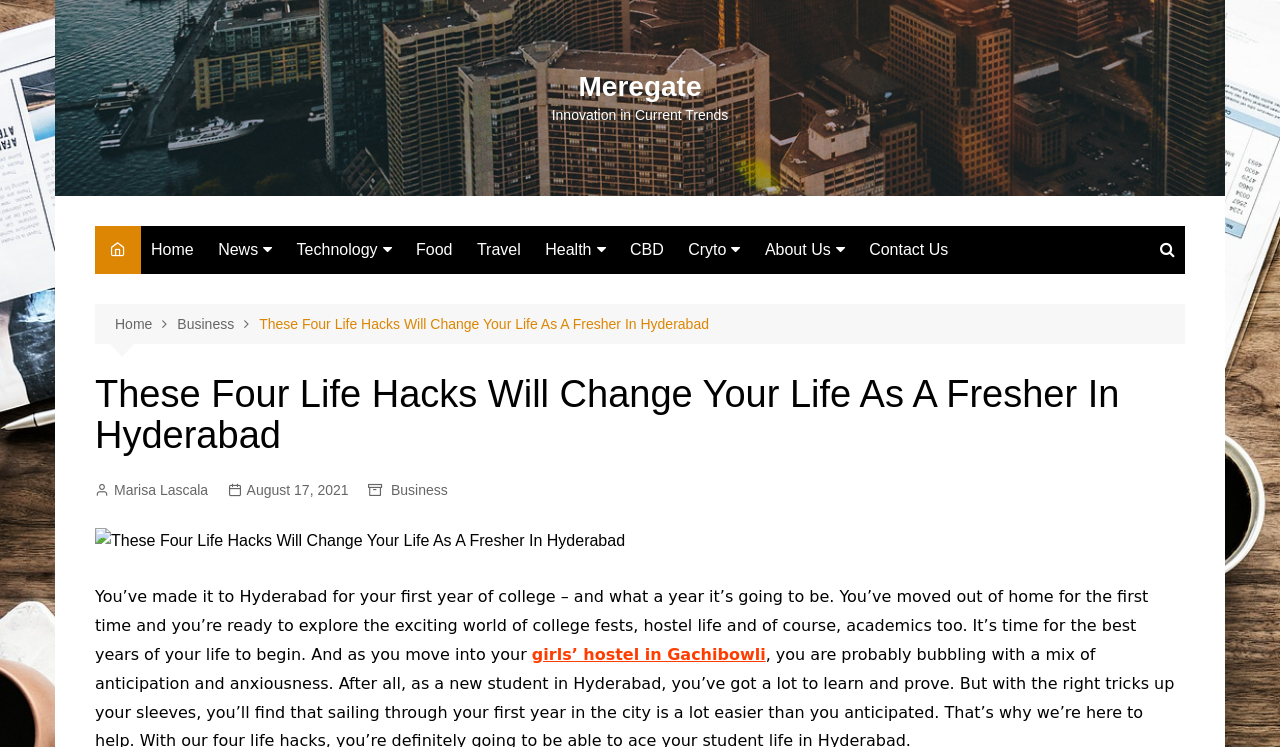Calculate the bounding box coordinates of the UI element given the description: "Education".

[0.163, 0.853, 0.334, 0.897]